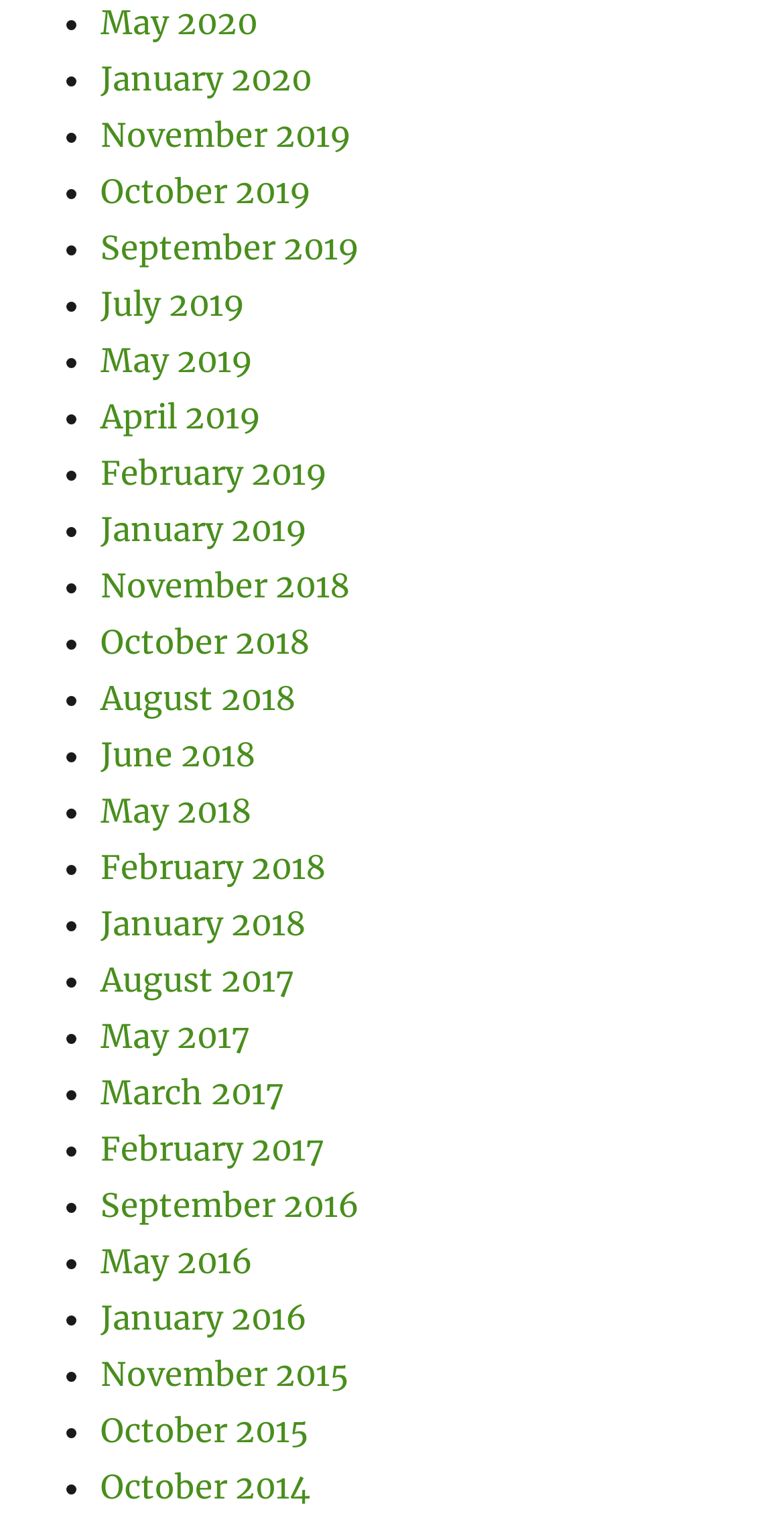How many months are listed?
Using the image as a reference, answer the question with a short word or phrase.

46